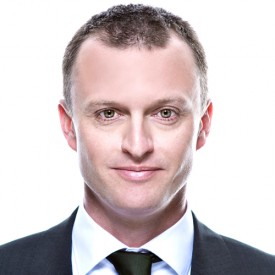Please respond in a single word or phrase: 
What type of cases does Dr. Wekwerth handle?

patent infringement cases